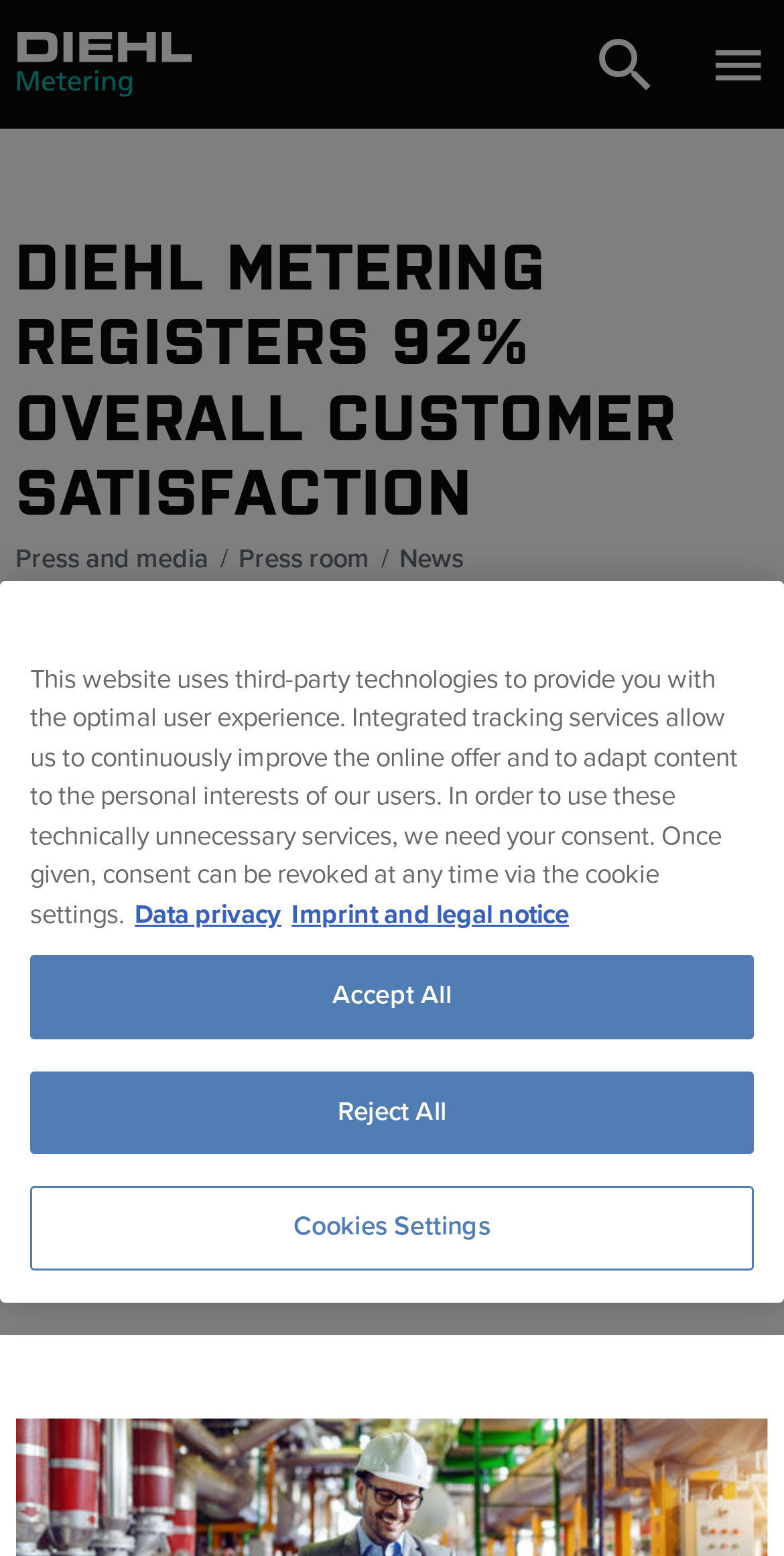Pinpoint the bounding box coordinates of the element that must be clicked to accomplish the following instruction: "Go to press room". The coordinates should be in the format of four float numbers between 0 and 1, i.e., [left, top, right, bottom].

[0.304, 0.348, 0.471, 0.373]